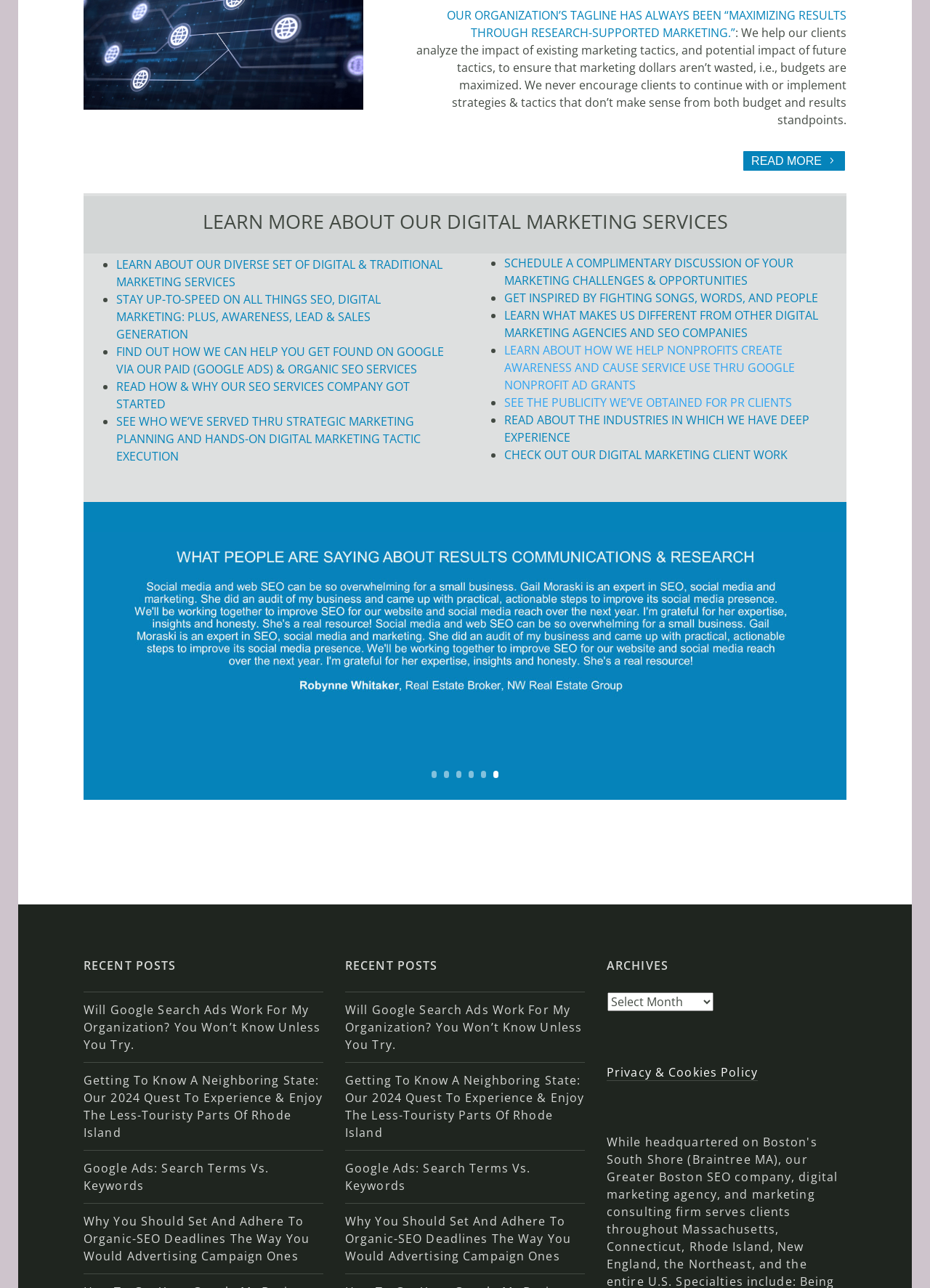Give a concise answer using only one word or phrase for this question:
How many digital marketing services are listed?

5